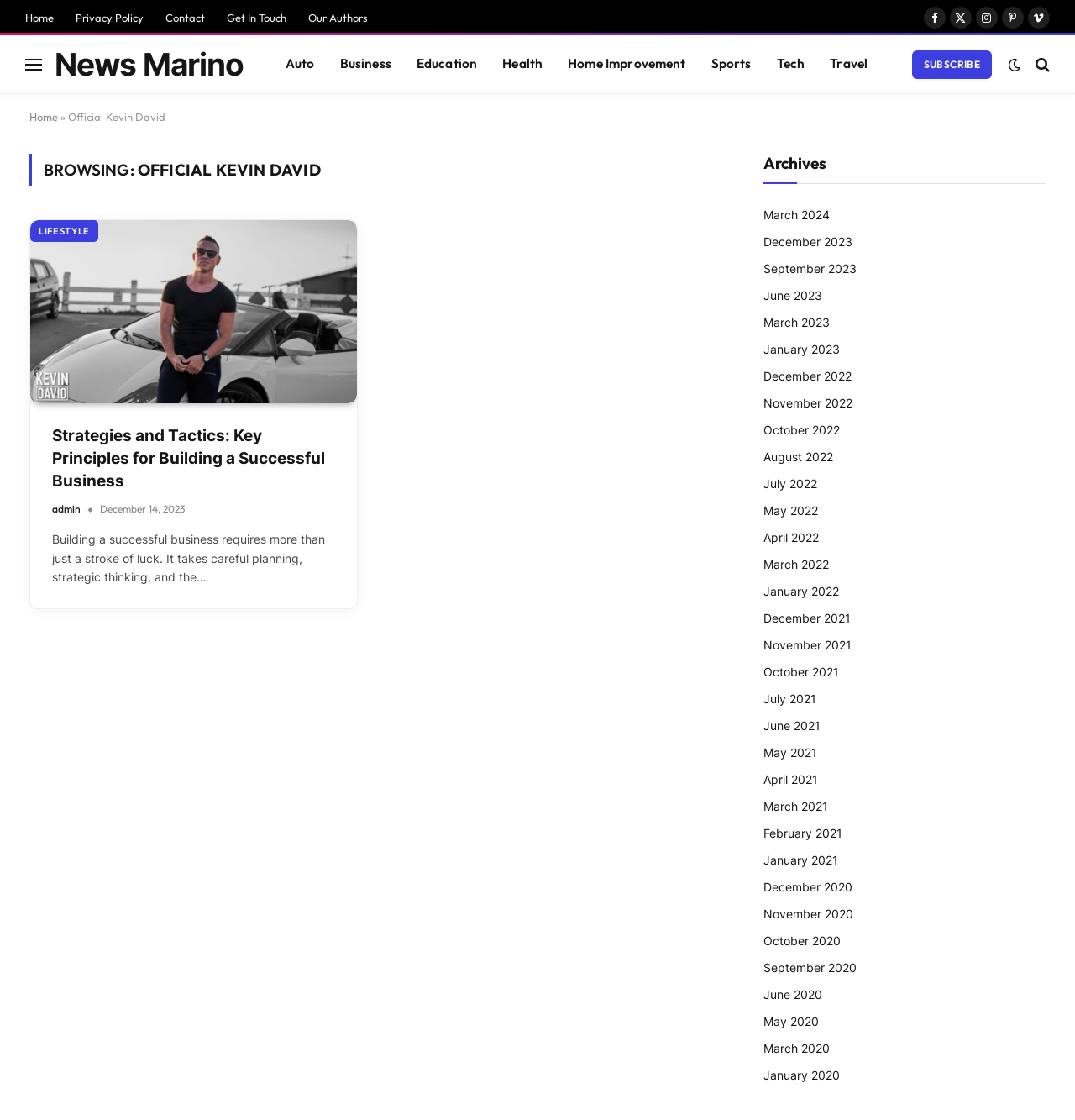Can you pinpoint the bounding box coordinates for the clickable element required for this instruction: "View archives from March 2024"? The coordinates should be four float numbers between 0 and 1, i.e., [left, top, right, bottom].

[0.71, 0.184, 0.772, 0.2]